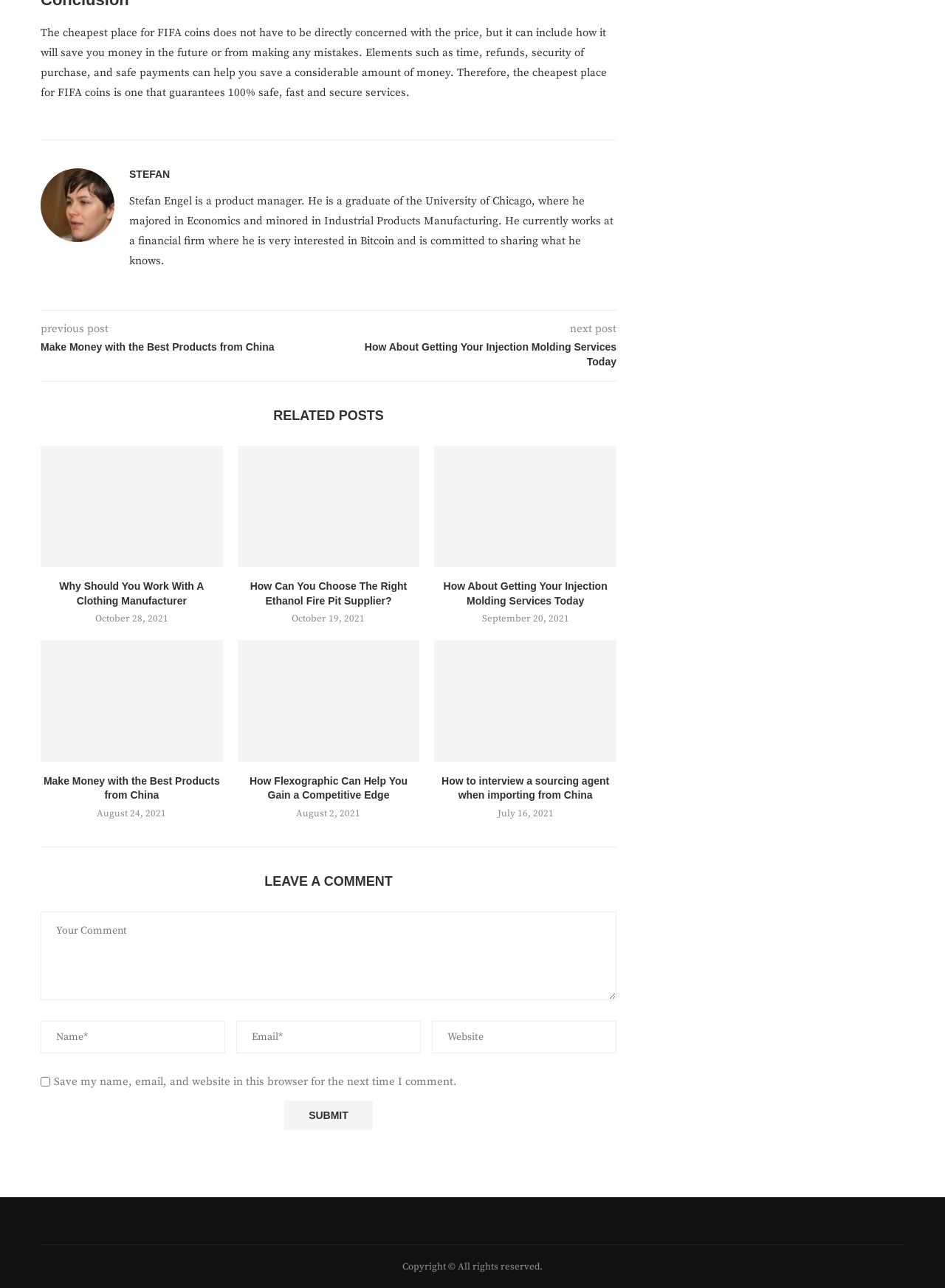Specify the bounding box coordinates of the element's region that should be clicked to achieve the following instruction: "Submit your comment". The bounding box coordinates consist of four float numbers between 0 and 1, in the format [left, top, right, bottom].

[0.301, 0.854, 0.395, 0.877]